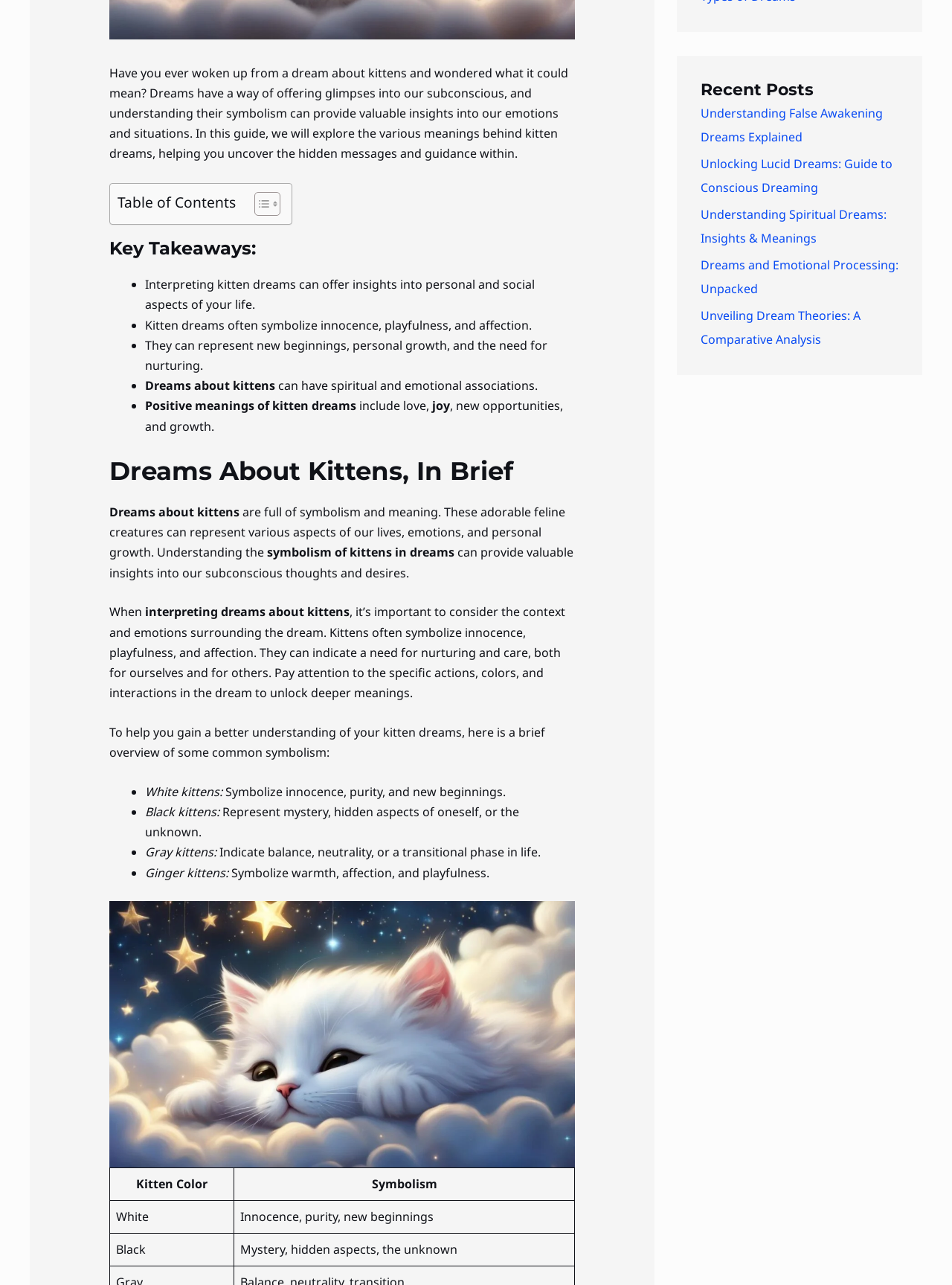Based on the element description: "Toggle", identify the UI element and provide its bounding box coordinates. Use four float numbers between 0 and 1, [left, top, right, bottom].

[0.255, 0.149, 0.29, 0.169]